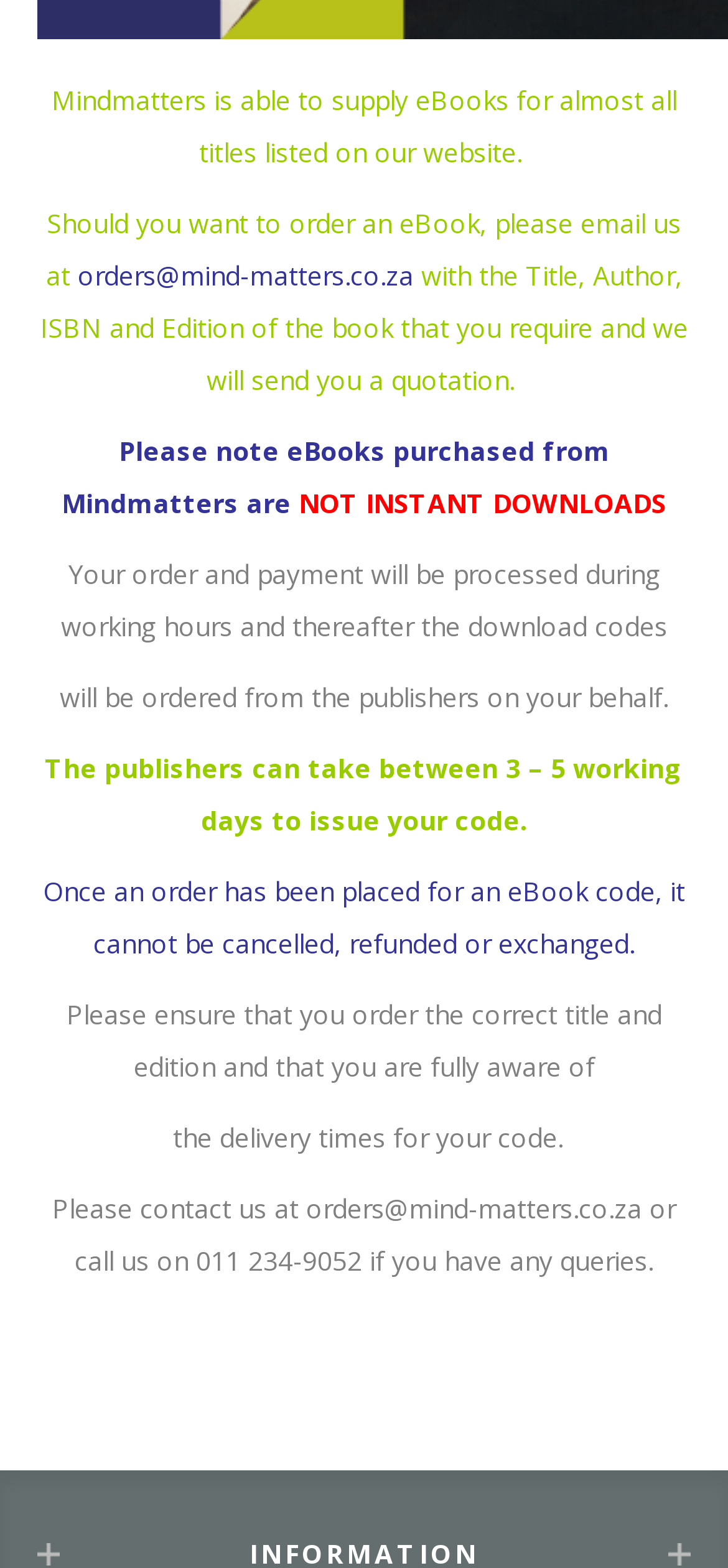How long does it take for publishers to issue an eBook code? Analyze the screenshot and reply with just one word or a short phrase.

3-5 working days